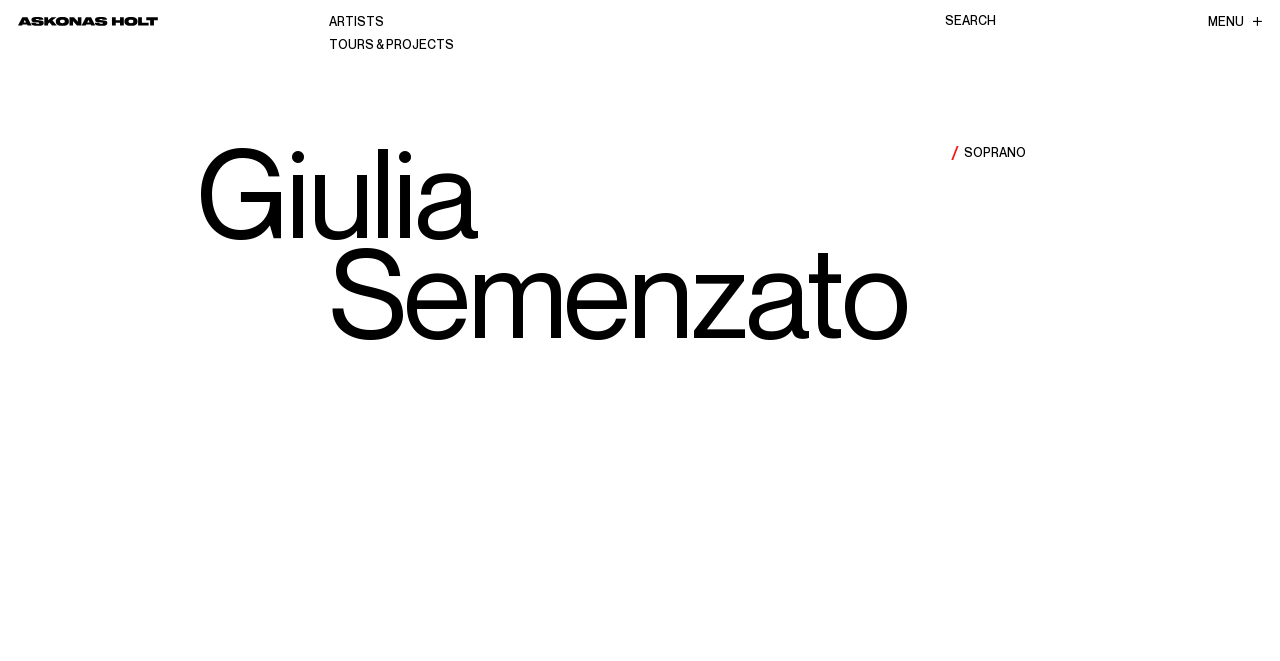Explain in detail what is displayed on the webpage.

The webpage is about Giulia Semenzato, a soprano artist, and is hosted by Askonas Holt. At the top left corner, there is a small image accompanied by a link. Below this, there are three main navigation links: "ARTISTS", "TOURS & PROJECTS", and a search bar with a "SEARCH" button. The search bar is located at the top center of the page.

On the top right corner, there is a "MENU" button with a small icon. Below the navigation links, the artist's name "Giulia Semenzato" is prominently displayed in a large heading, taking up a significant portion of the page. Following the artist's name, there is a slash symbol and the text "SOPRANO", which is likely the artist's profession or title.